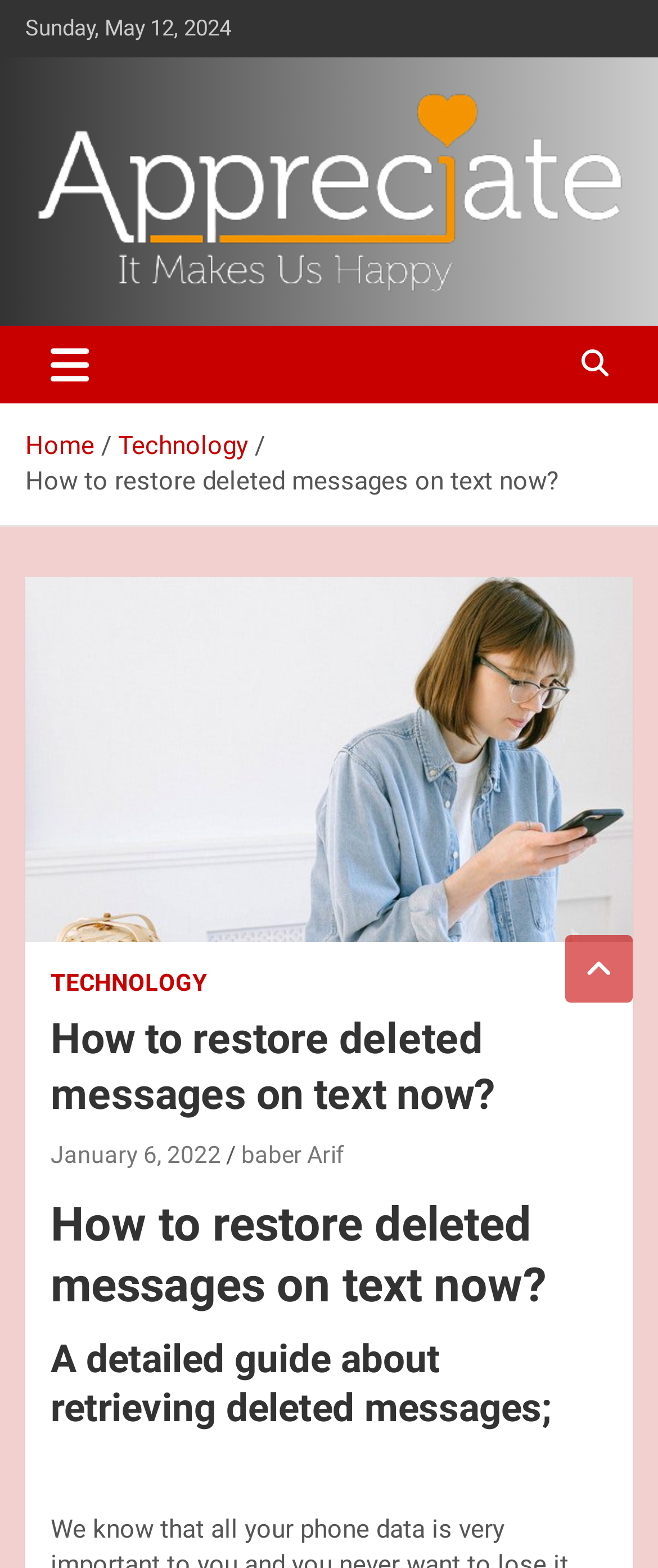Please examine the image and answer the question with a detailed explanation:
How many headings are there in the article 'How to restore deleted messages on text now?'?

I found the number of headings by counting the heading elements in the article section. There are three heading elements with the text 'How to restore deleted messages on text now?', 'How to restore deleted messages on text now?', and 'A detailed guide about retrieving deleted messages;'. Therefore, there are three headings in the article.